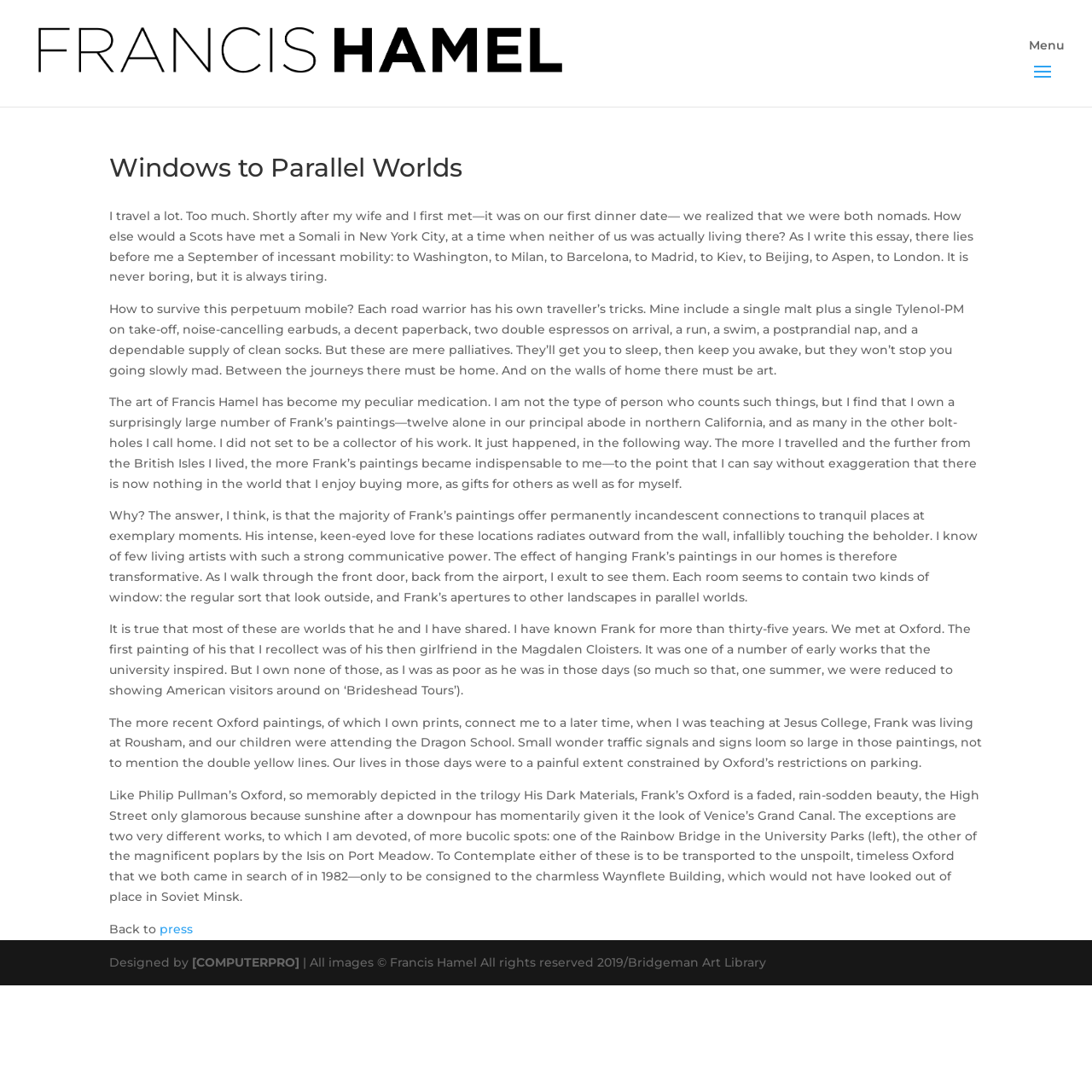Determine the bounding box coordinates for the UI element with the following description: "press". The coordinates should be four float numbers between 0 and 1, represented as [left, top, right, bottom].

[0.146, 0.844, 0.177, 0.858]